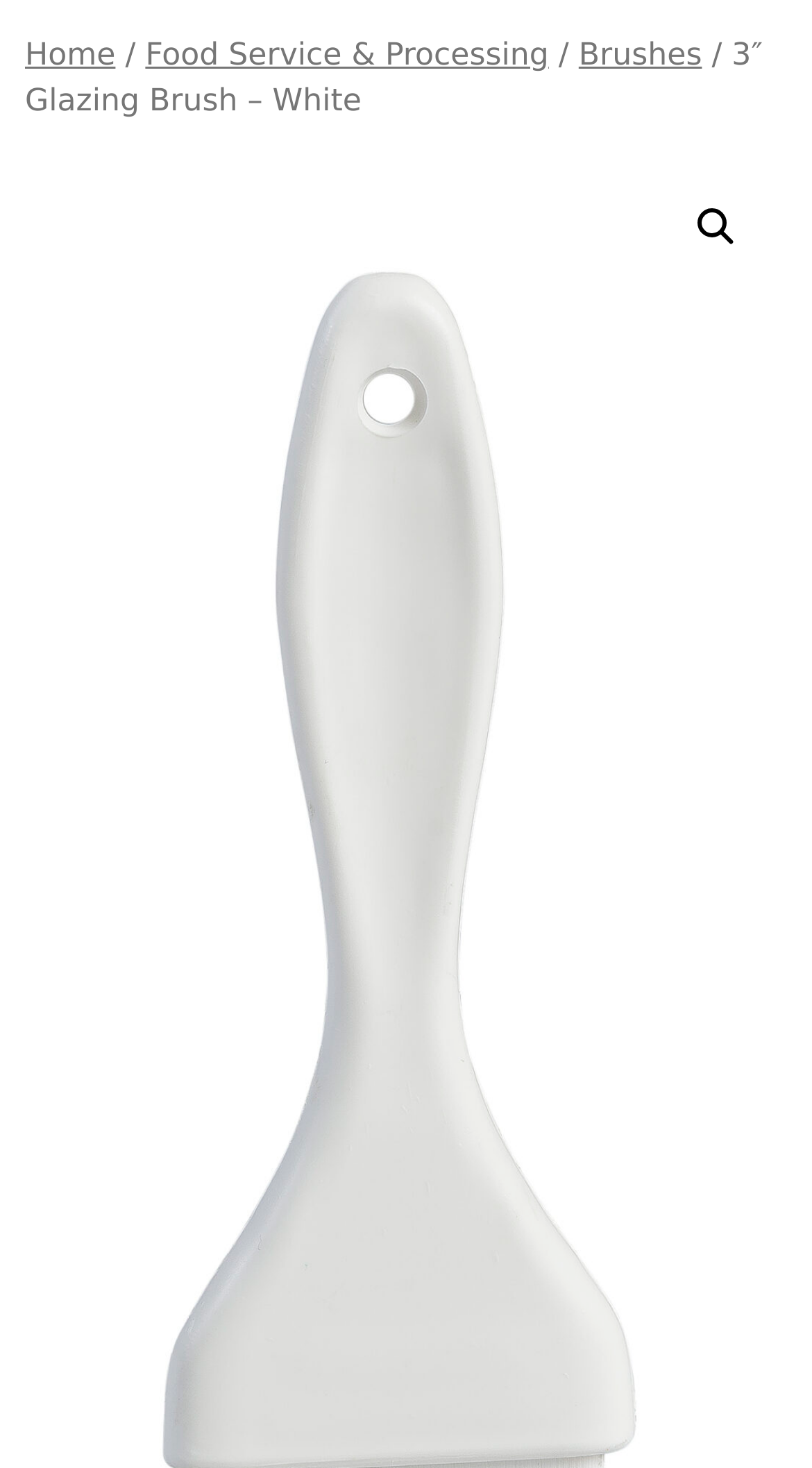How many links are present in the breadcrumb navigation?
Based on the visual, give a brief answer using one word or a short phrase.

4